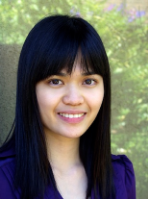Detail every visible element in the image extensively.

The image features a woman with long, straight black hair and a warm smile, dressed in a purple top. She stands against a softly blurred background of greenery, which adds a natural, serene ambiance to the portrait. This individual is associated with the field of nutrition, specifically as a renal dietitian and a certified specialist in renal nutrition. She has a noteworthy educational background, having graduated from UC Berkeley in 2006 with a degree in Nutritional Science, Physiology, and Metabolism. The caption also hints at her interest in wellness technologies, particularly mentioning her exploration of the Chi Machine, a device popular for health and wellness in China.